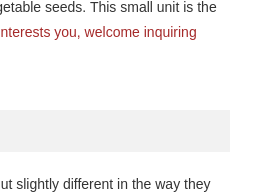Who is the target audience for this content?
Answer the question with a single word or phrase by looking at the picture.

entrepreneurs and businesses